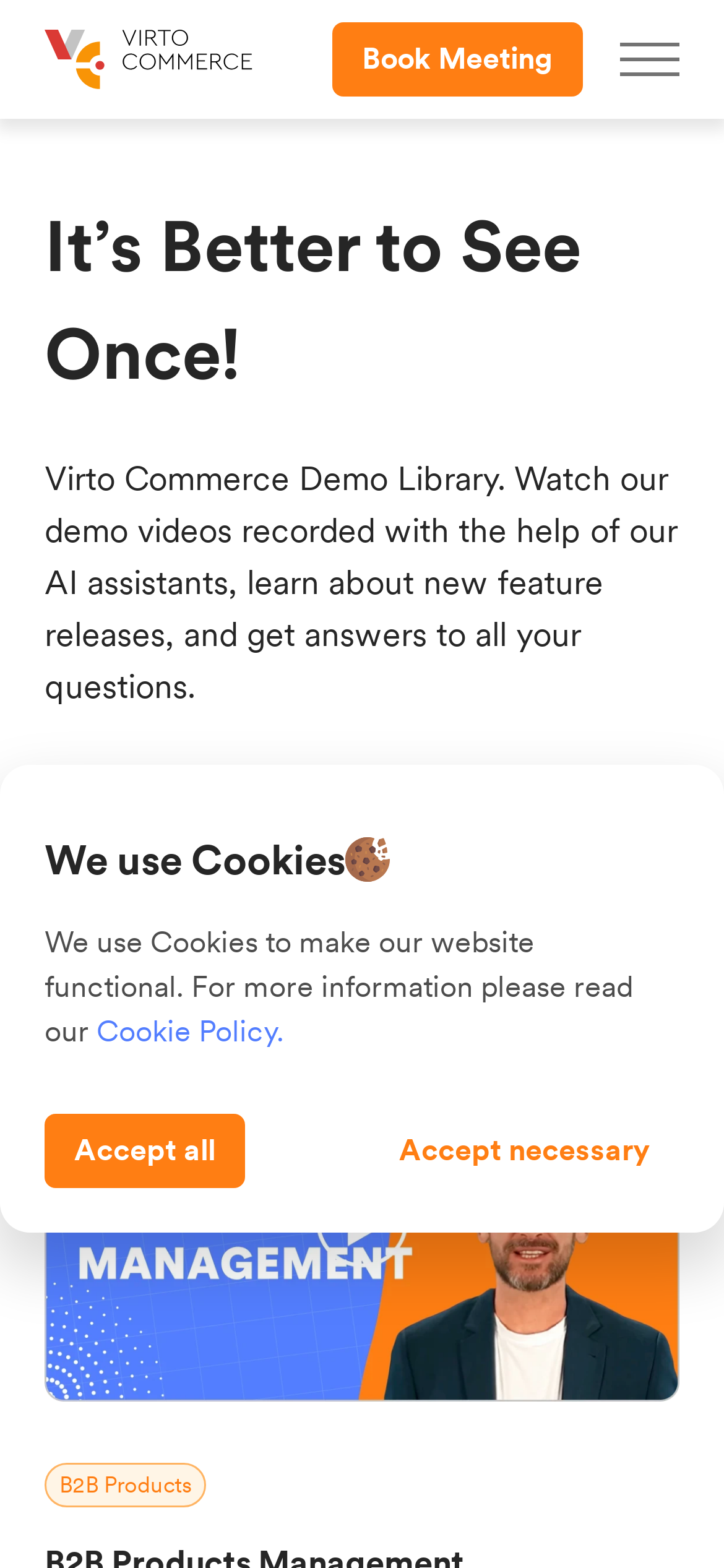How many links are there in the demo library section?
Please respond to the question thoroughly and include all relevant details.

The demo library section is located in the middle of the webpage, and it contains 6 links: 'All', 'B2B Products', 'Modules', 'Demo', 'Catalog', and 'Marketing'. These links are arranged horizontally and have bounding boxes that indicate their positions.